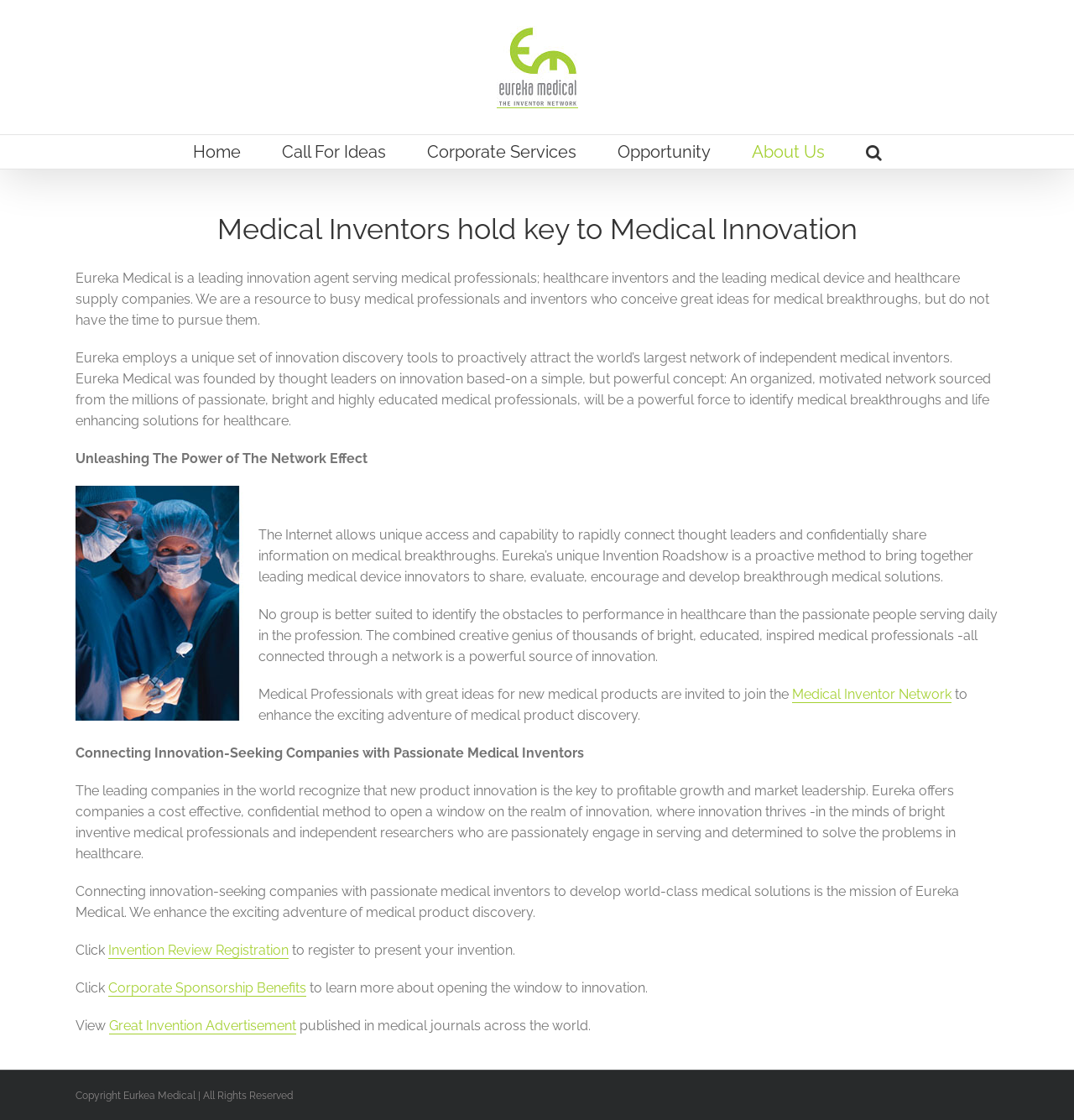Determine the bounding box coordinates of the clickable area required to perform the following instruction: "Go to Home". The coordinates should be represented as four float numbers between 0 and 1: [left, top, right, bottom].

[0.179, 0.121, 0.224, 0.151]